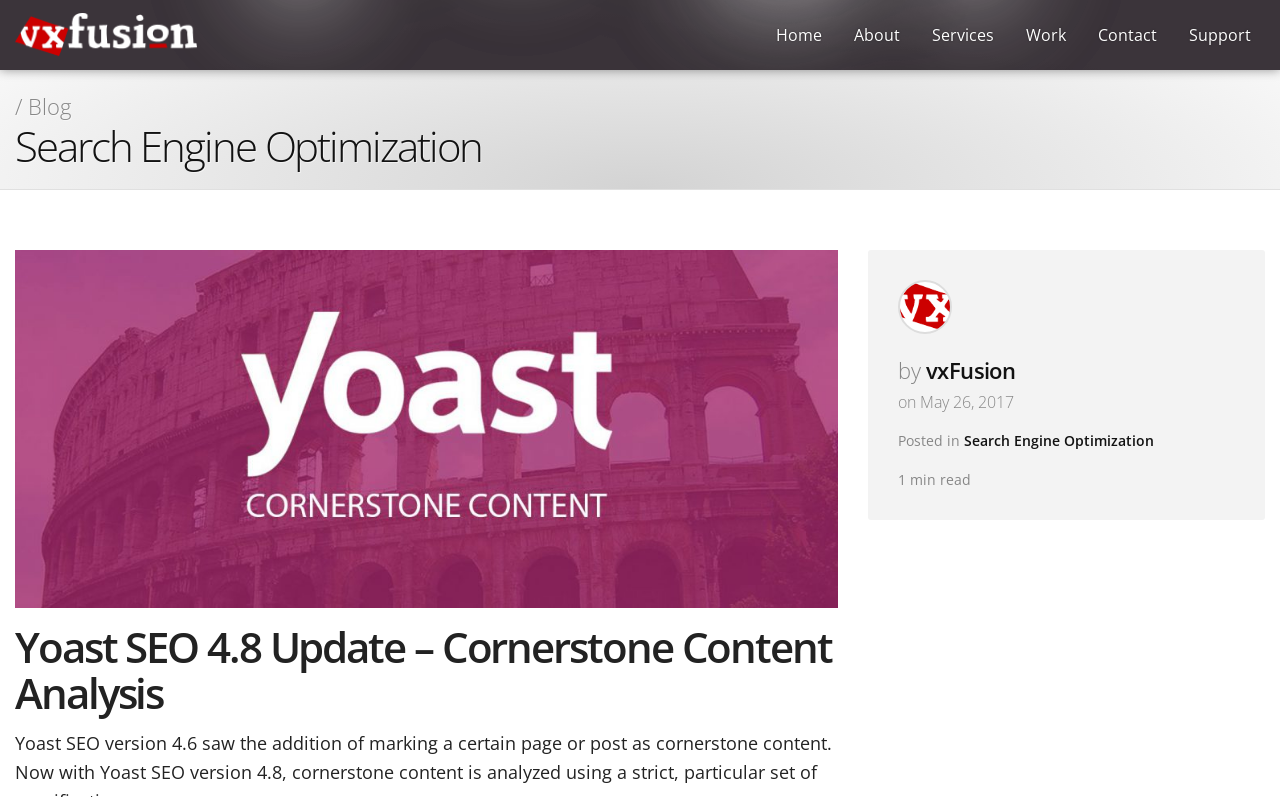Who is the author of the blog post?
We need a detailed and exhaustive answer to the question. Please elaborate.

I determined the author of the blog post by looking at the text 'by vxFusion' below the blog post title, which indicates the author of the blog post.